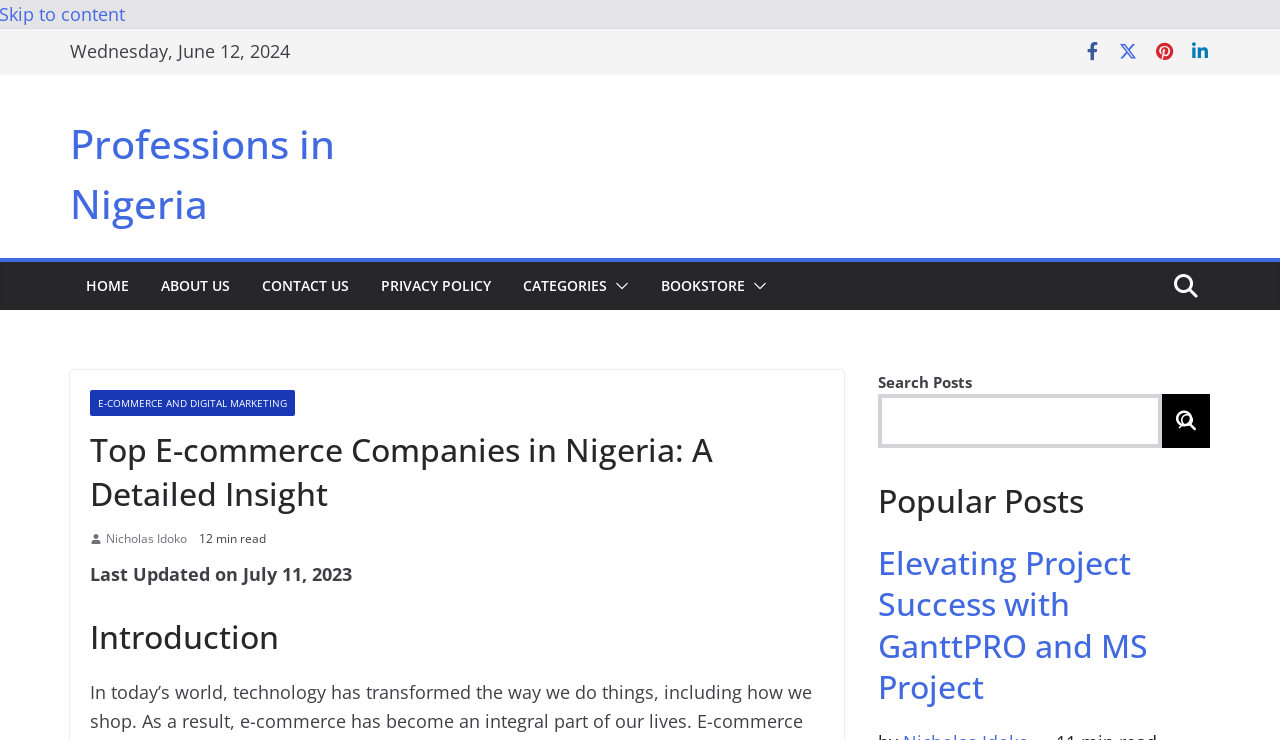Find the bounding box of the UI element described as follows: "Privacy Policy".

[0.298, 0.367, 0.384, 0.405]